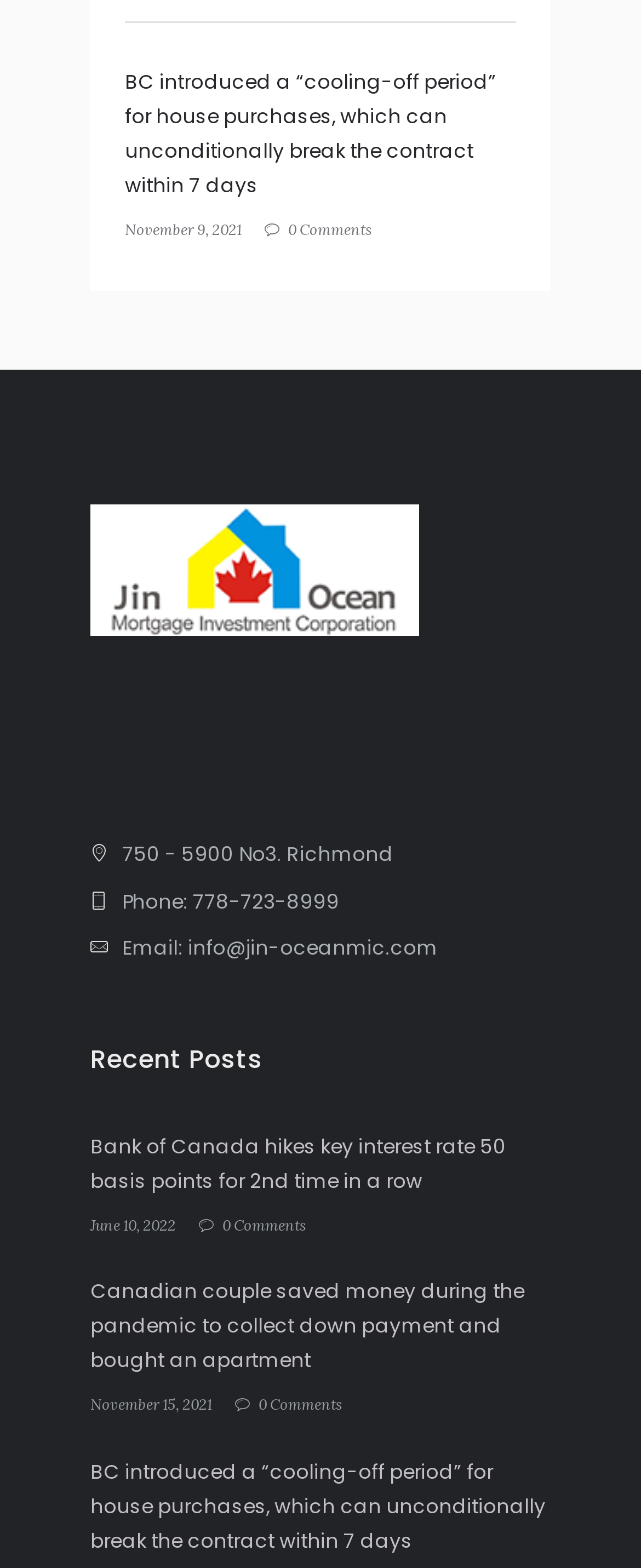What is the address mentioned on the webpage?
Using the image provided, answer with just one word or phrase.

750 - 5900 No3. Richmond